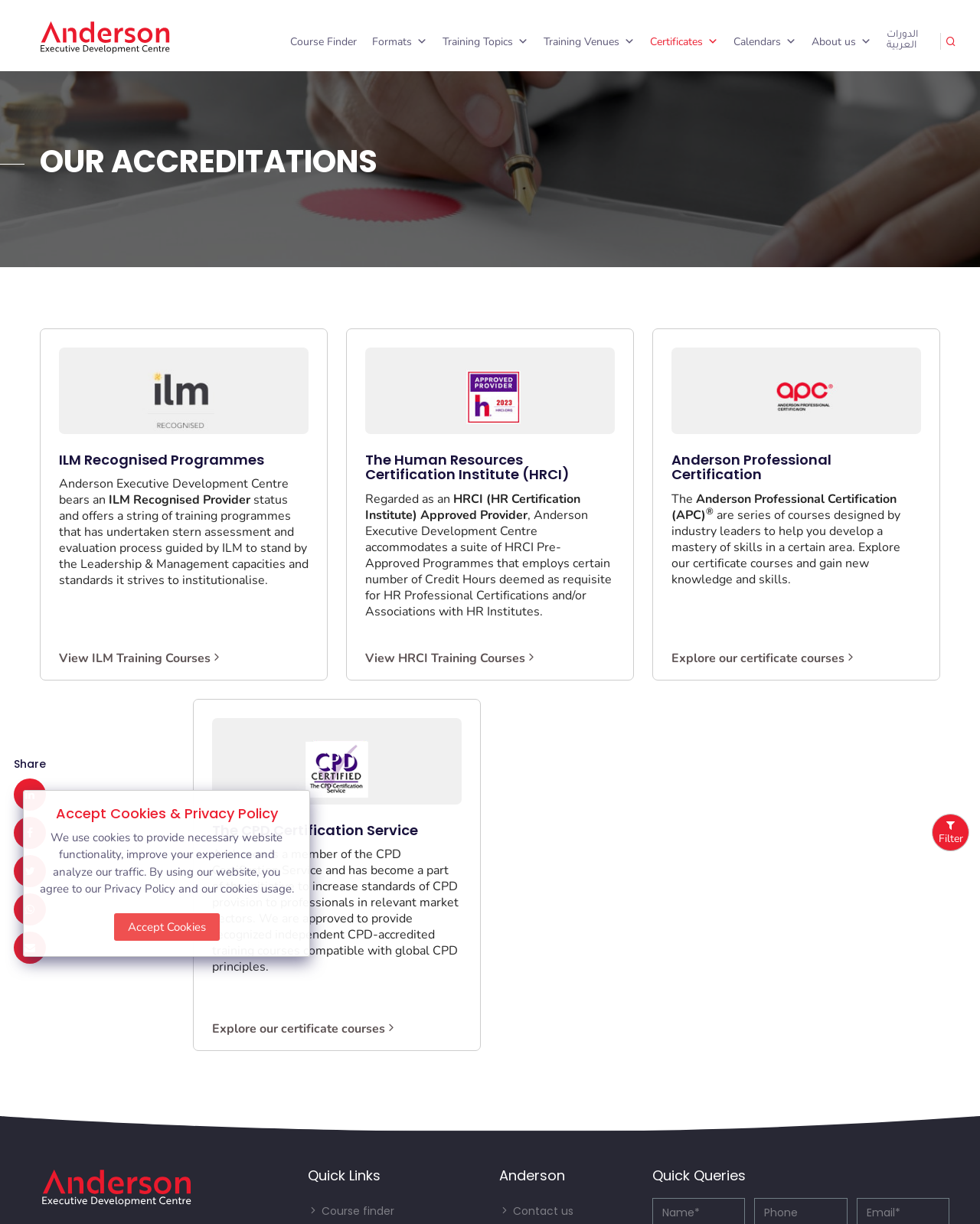Please determine the bounding box coordinates of the area that needs to be clicked to complete this task: 'Filter'. The coordinates must be four float numbers between 0 and 1, formatted as [left, top, right, bottom].

[0.951, 0.665, 0.989, 0.695]